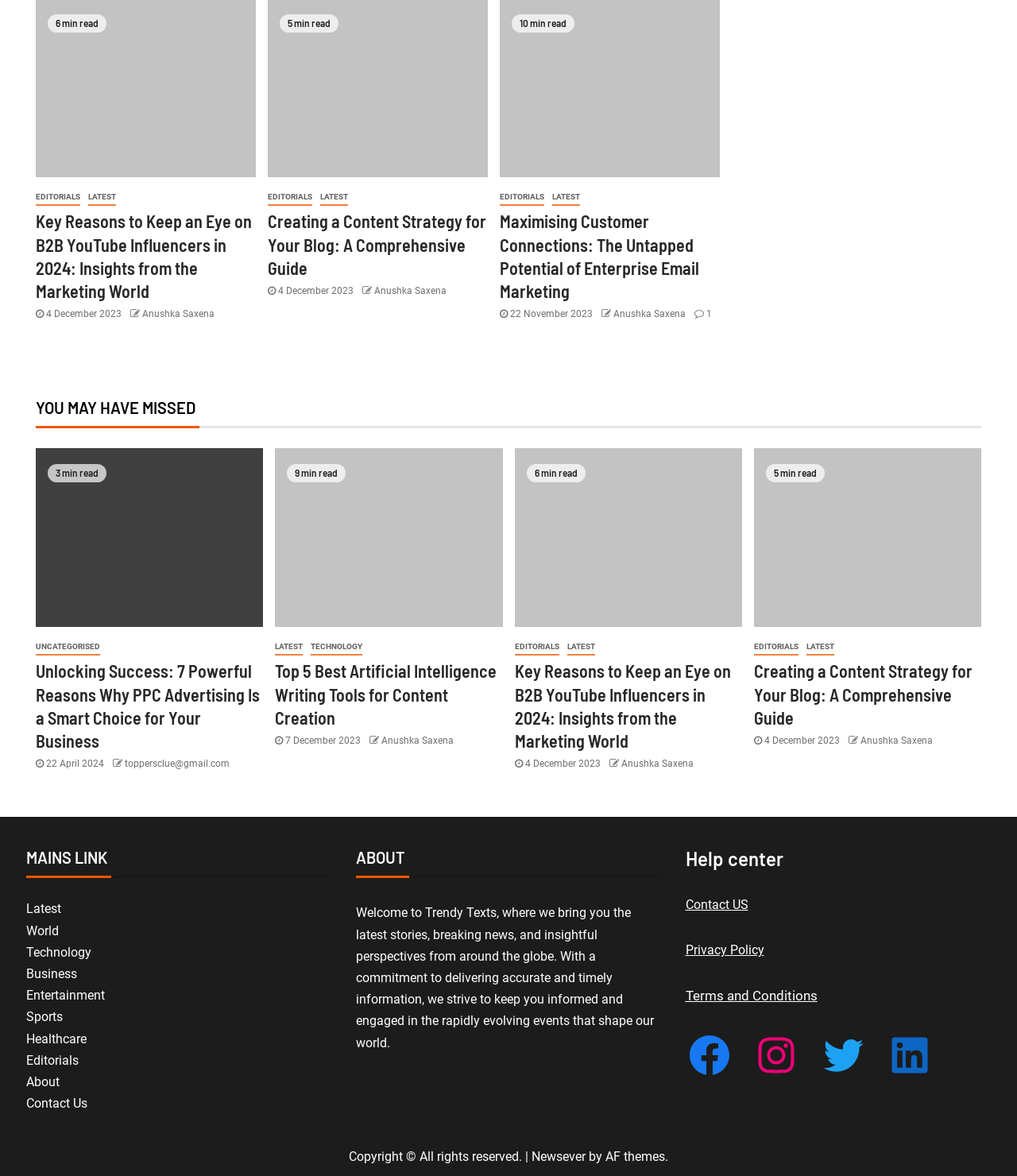Consider the image and give a detailed and elaborate answer to the question: 
Who is the author of the article 'Creating a Content Strategy for Your Blog: A Comprehensive Guide'?

I found the article 'Creating a Content Strategy for Your Blog: A Comprehensive Guide' on the webpage and looked for the author's name, which is 'Anushka Saxena'.